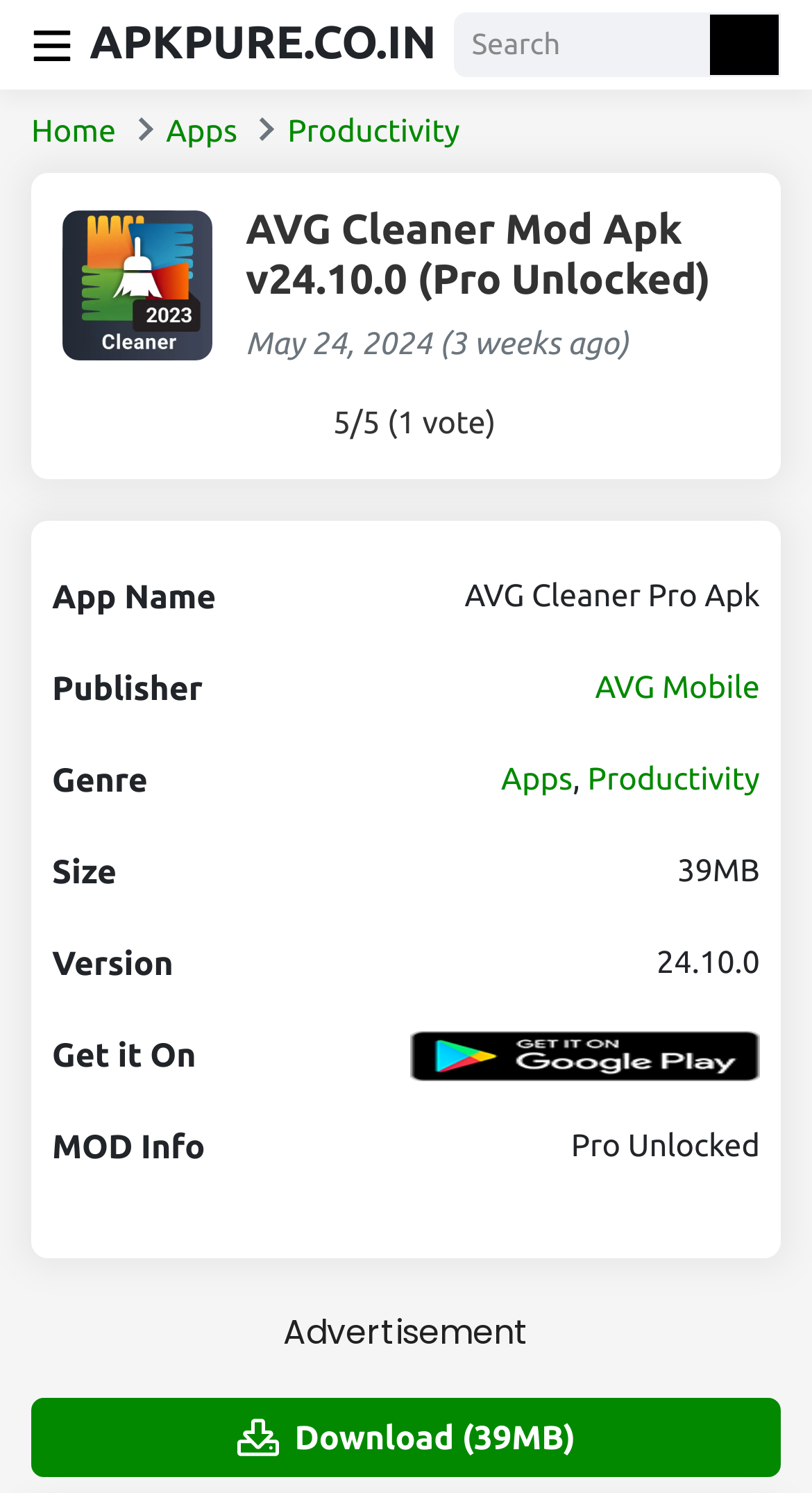Where can the app be downloaded from? Please answer the question using a single word or phrase based on the image.

Google Play